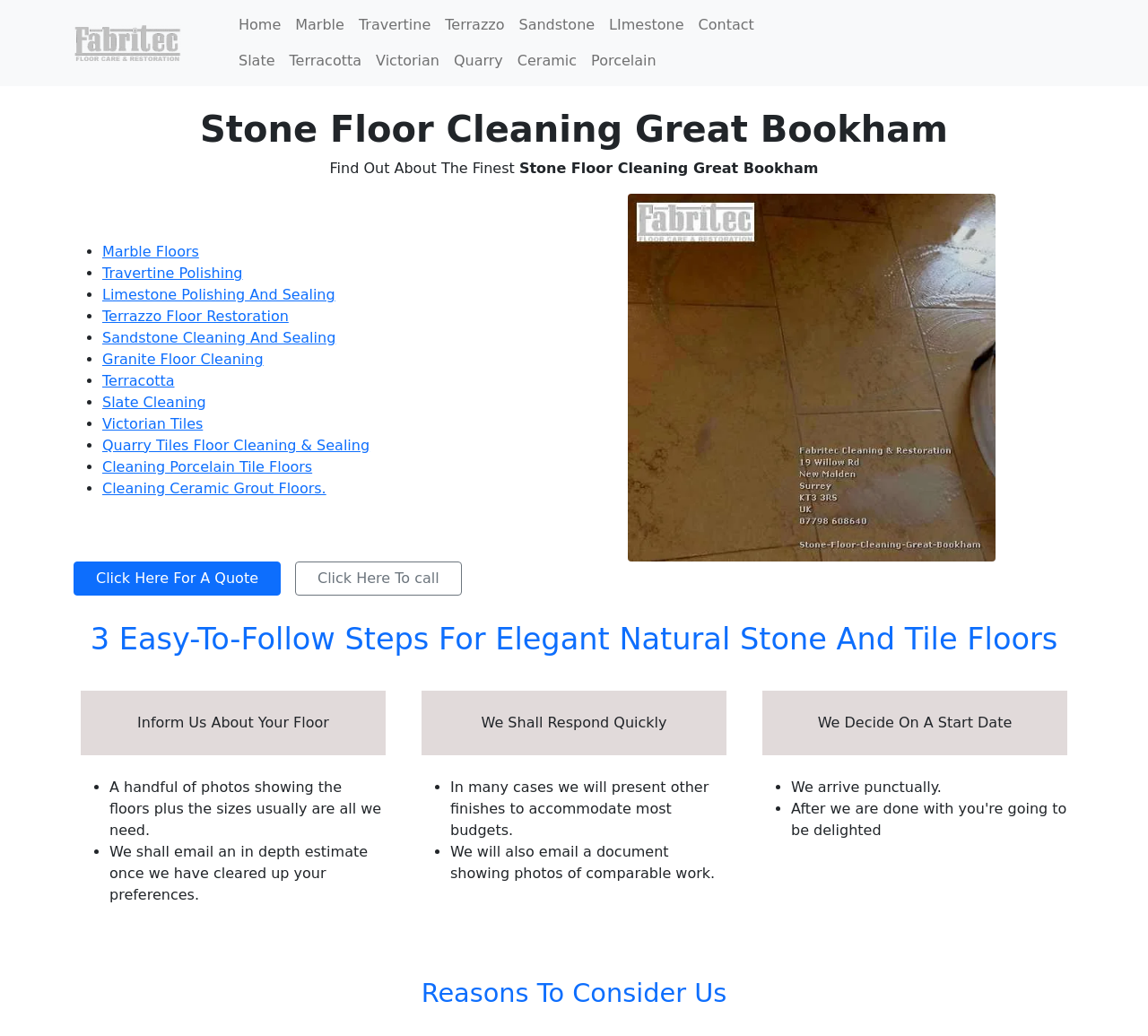What is the tone of the 'Reasons To Consider Us' section?
With the help of the image, please provide a detailed response to the question.

The 'Reasons To Consider Us' section appears to be promotional in tone, highlighting the benefits of choosing this company for stone floor cleaning and restoration services. The language used is persuasive and encouraging, suggesting that the company is trying to convince potential customers to choose their services.